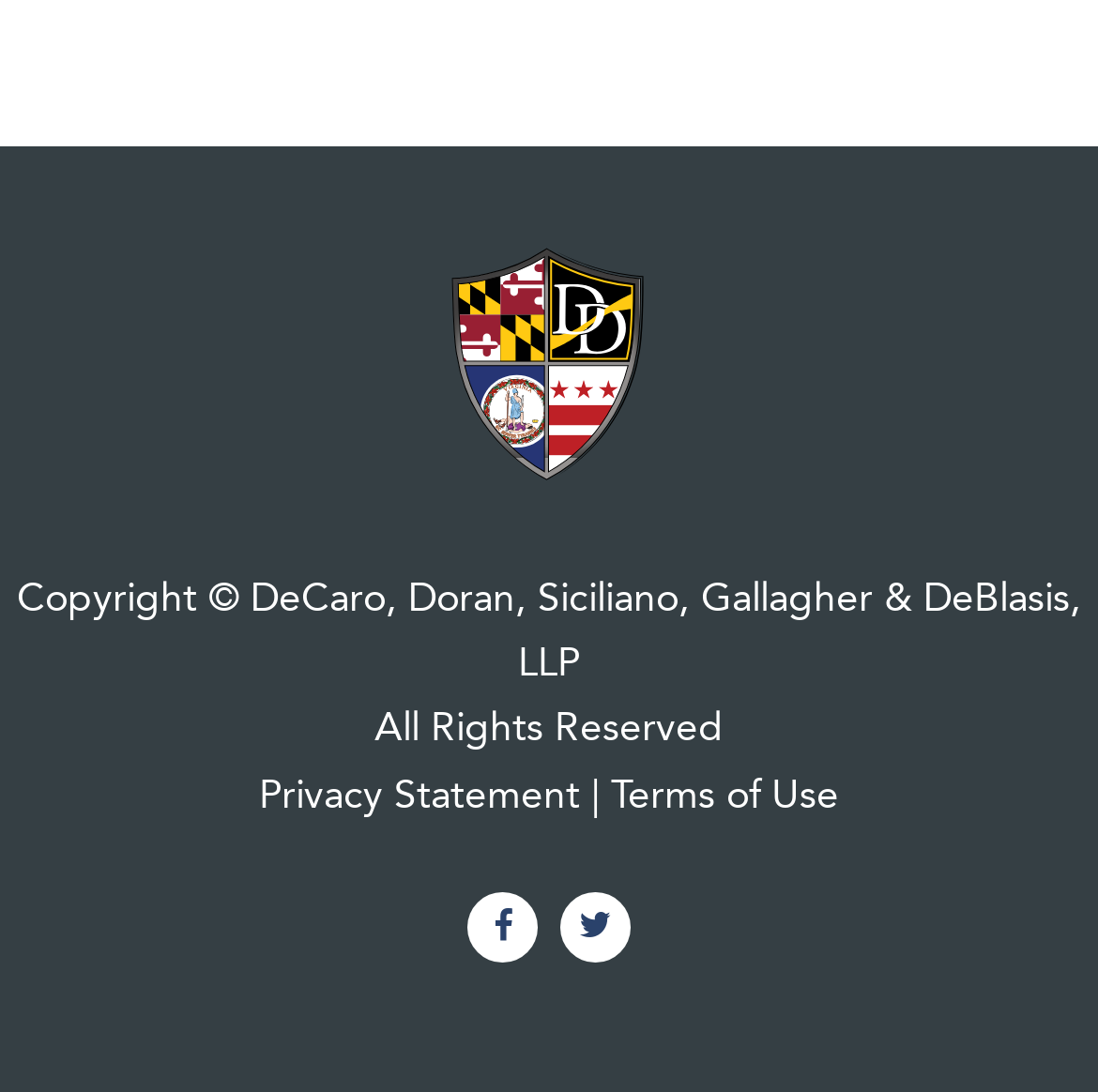Determine the bounding box for the UI element as described: "Follow". The coordinates should be represented as four float numbers between 0 and 1, formatted as [left, top, right, bottom].

None